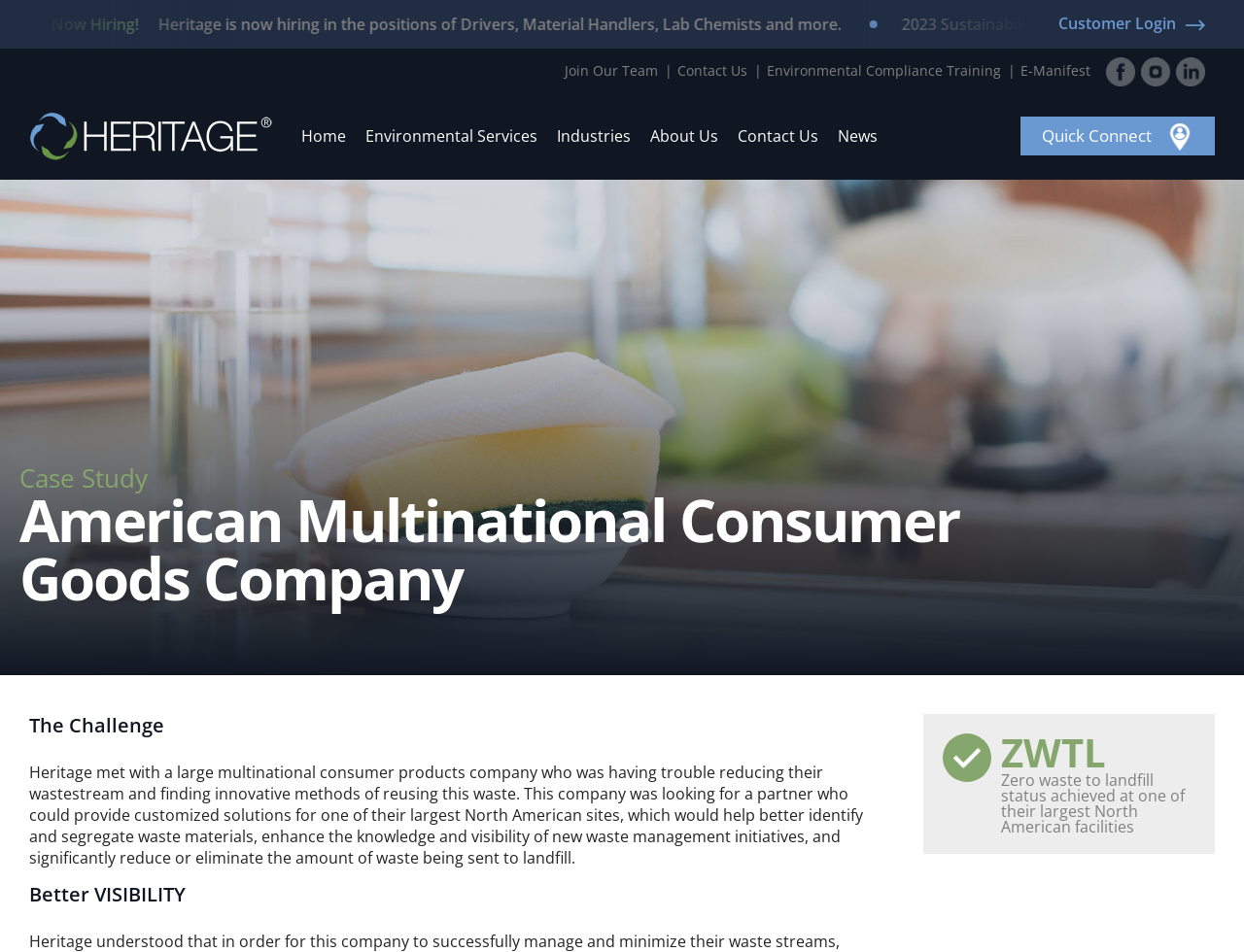Please find the bounding box coordinates of the element that you should click to achieve the following instruction: "Visit Facebook page". The coordinates should be presented as four float numbers between 0 and 1: [left, top, right, bottom].

[0.889, 0.051, 0.912, 0.097]